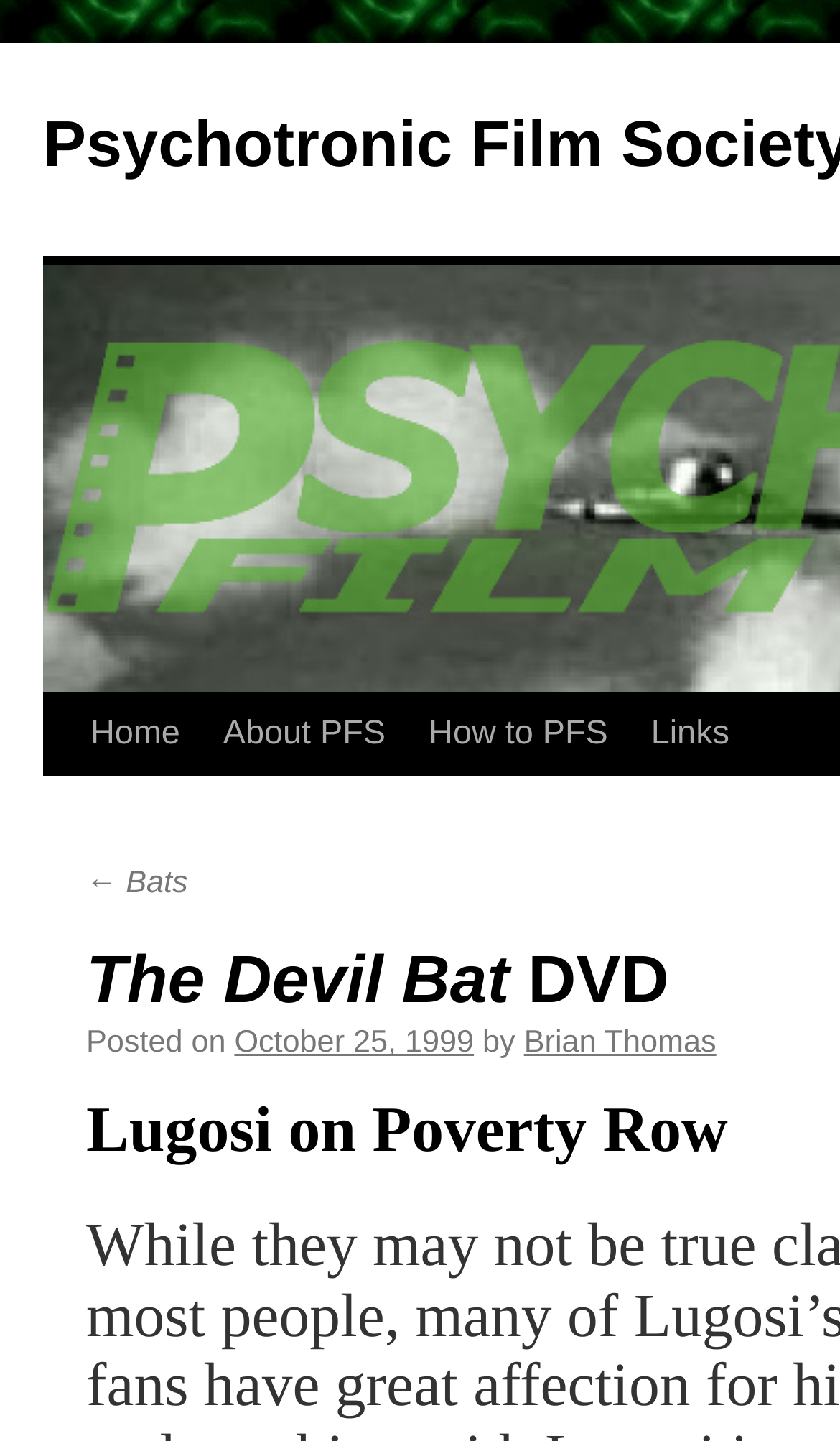Please specify the bounding box coordinates of the region to click in order to perform the following instruction: "visit links".

[0.749, 0.482, 0.894, 0.538]